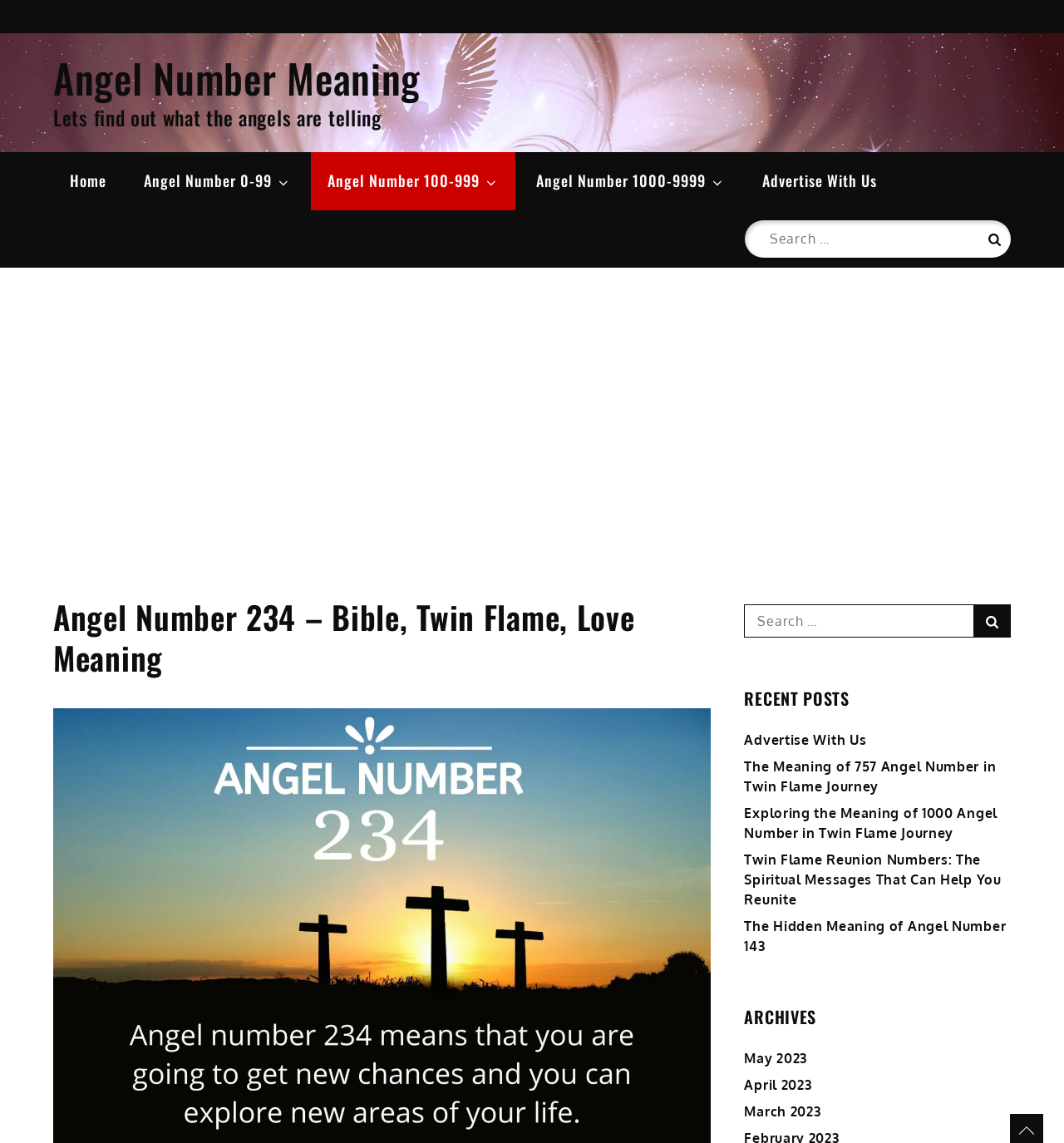Offer an in-depth caption of the entire webpage.

This webpage is about angel number 234, its meaning, and its significance in various aspects of life. At the top, there is a navigation menu with links to "Home", "Angel Number 0-99", "Angel Number 100-999", "Angel Number 1000-9999", and "Advertise With Us". Next to the navigation menu, there is a search bar with a "Search" button.

Below the navigation menu, there is a large advertisement section that takes up most of the width of the page. Above the advertisement, there is a heading that reads "Angel Number 234 – Bible, Twin Flame, Love Meaning". Below the advertisement, there is another search bar with a "Search" button.

The main content of the page is divided into two sections. The first section is titled "RECENT POSTS" and lists several articles related to angel numbers, including "The Meaning of 757 Angel Number in Twin Flame Journey", "Exploring the Meaning of 1000 Angel Number in Twin Flame Journey", and "The Hidden Meaning of Angel Number 143". The second section is titled "ARCHIVES" and lists links to monthly archives, including "May 2023", "April 2023", and "March 2023".

Throughout the page, there are several links to other articles and pages, including "Angel Number Meaning" and "Advertise With Us". The page also has a brief introduction to angel number 234, stating that it means new chances and opportunities to explore new areas of life.